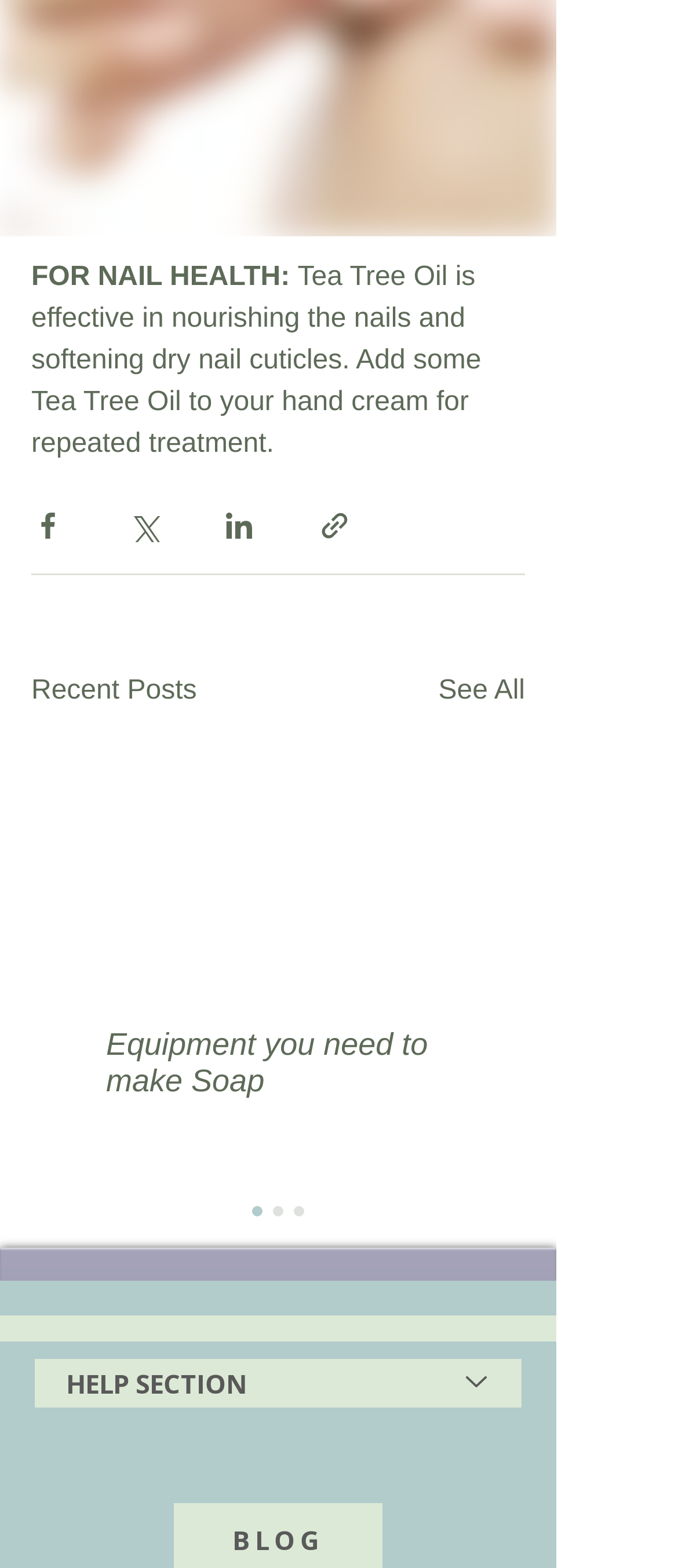Locate the coordinates of the bounding box for the clickable region that fulfills this instruction: "Read recent posts".

[0.046, 0.427, 0.29, 0.454]